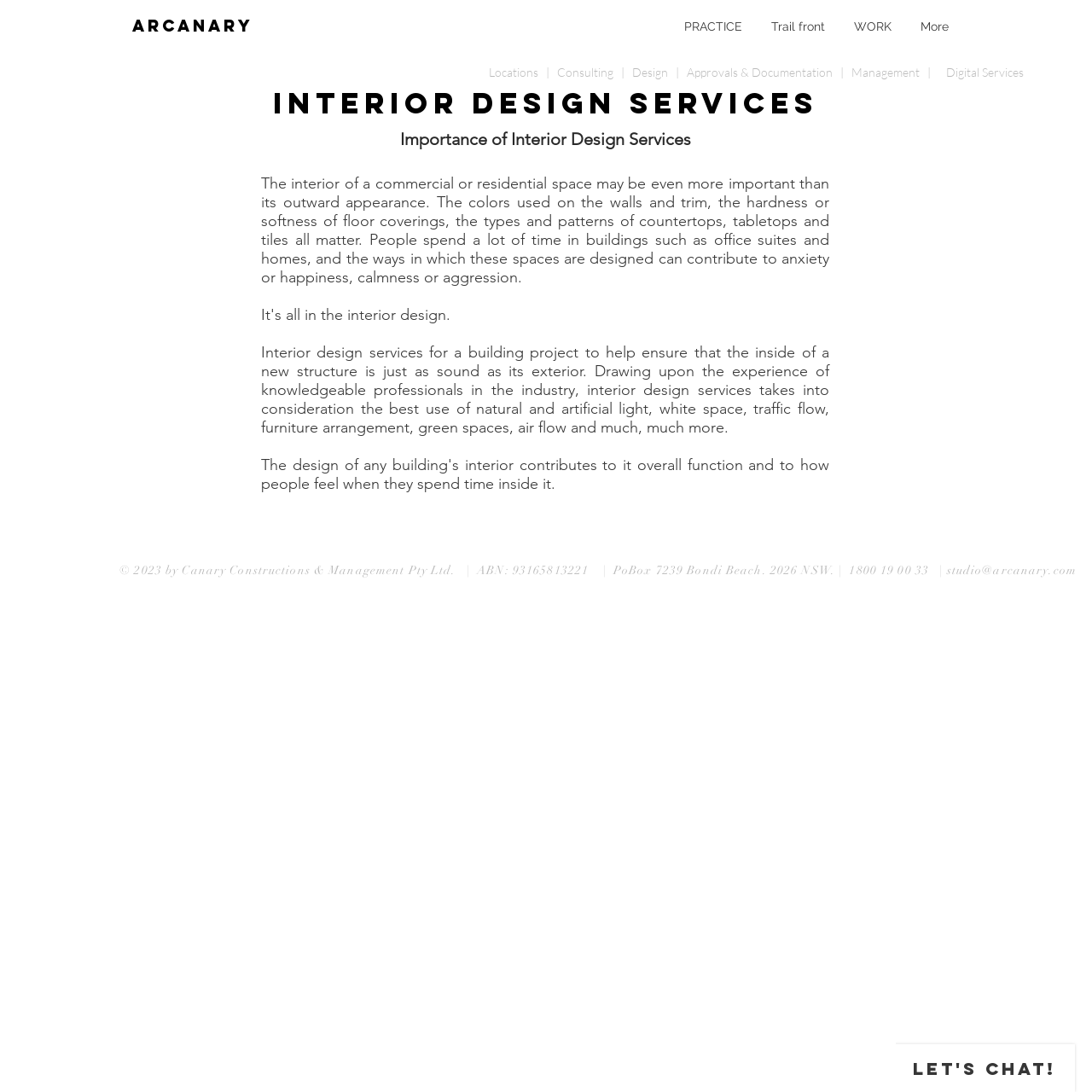Pinpoint the bounding box coordinates of the clickable element to carry out the following instruction: "Click on the '1800 19 00 33' phone number."

[0.778, 0.516, 0.851, 0.529]